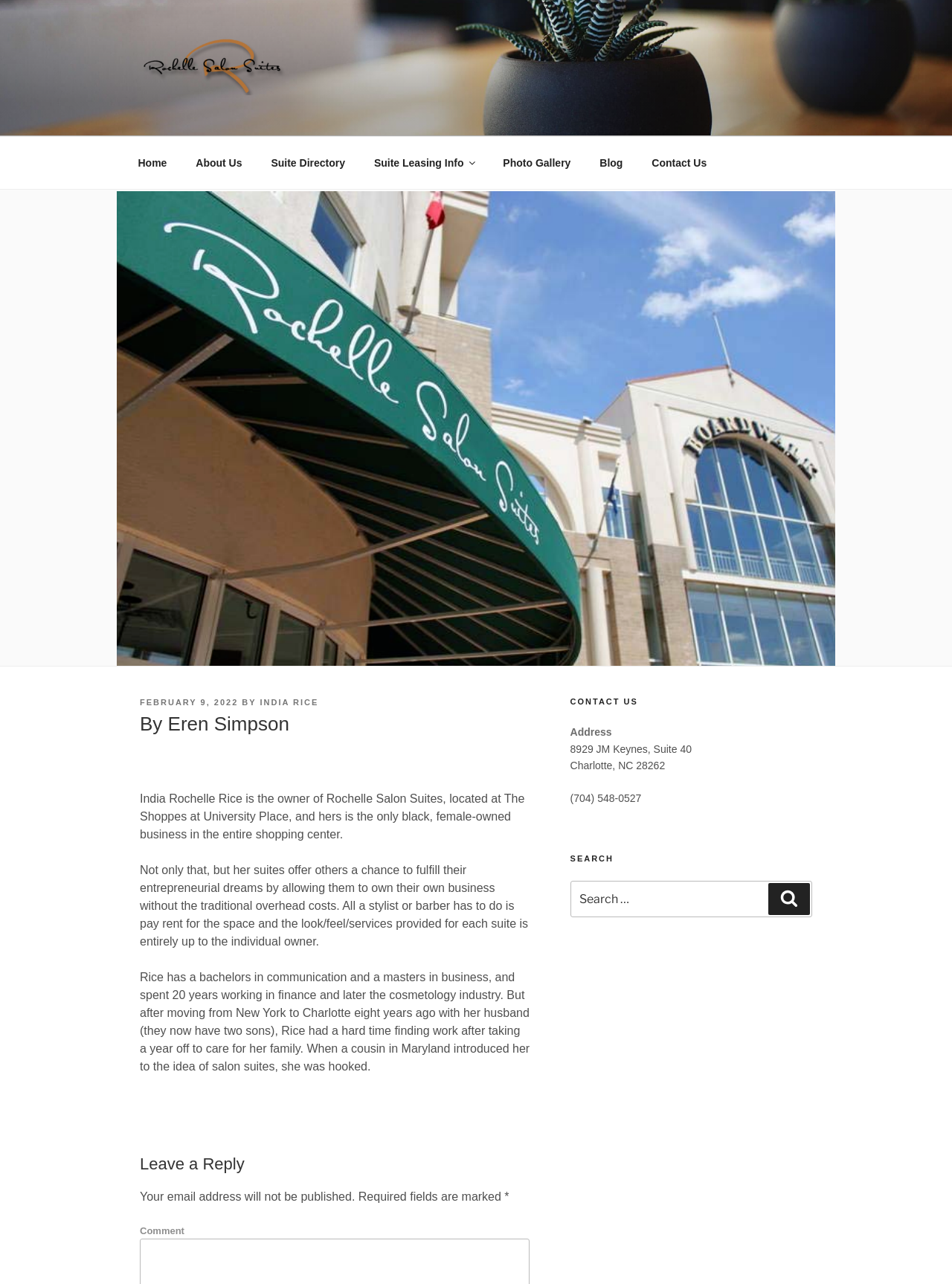Using floating point numbers between 0 and 1, provide the bounding box coordinates in the format (top-left x, top-left y, bottom-right x, bottom-right y). Locate the UI element described here: Contact Us

[0.671, 0.113, 0.756, 0.141]